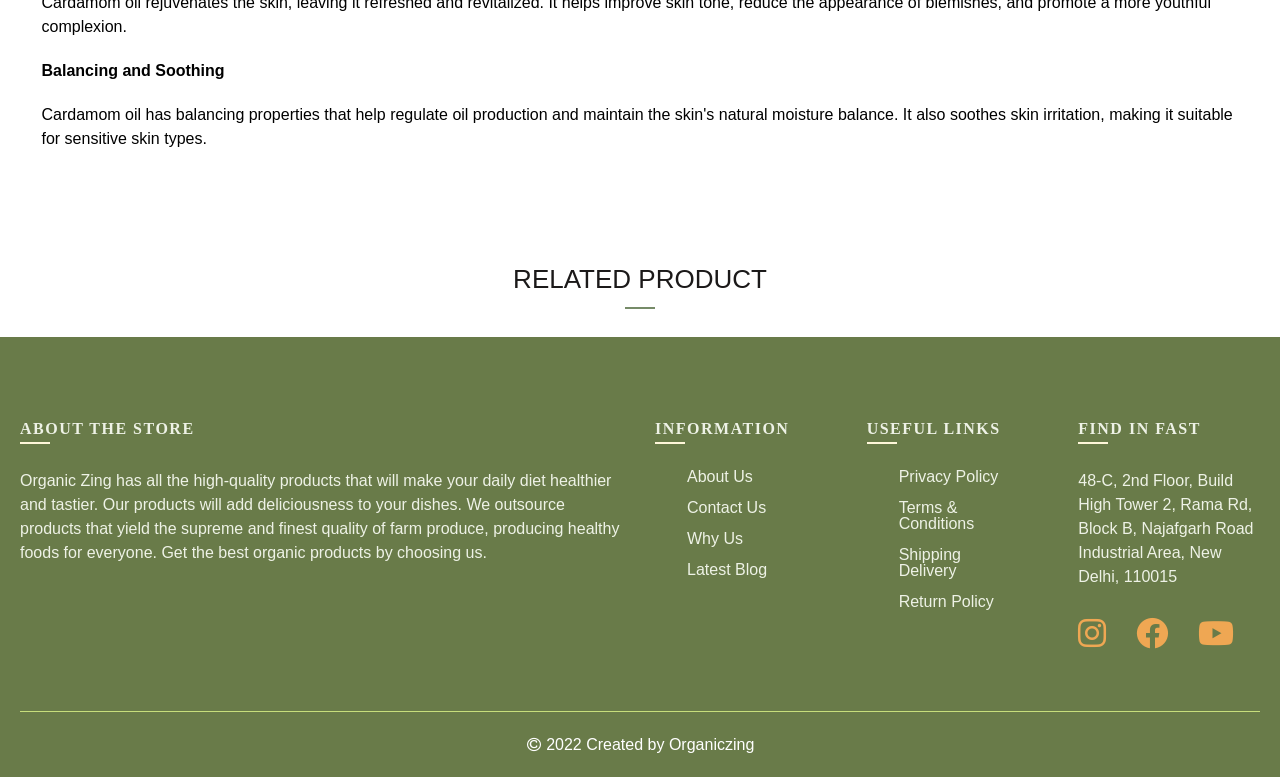Based on the element description: "Terms & Conditions", identify the bounding box coordinates for this UI element. The coordinates must be four float numbers between 0 and 1, listed as [left, top, right, bottom].

[0.702, 0.643, 0.761, 0.685]